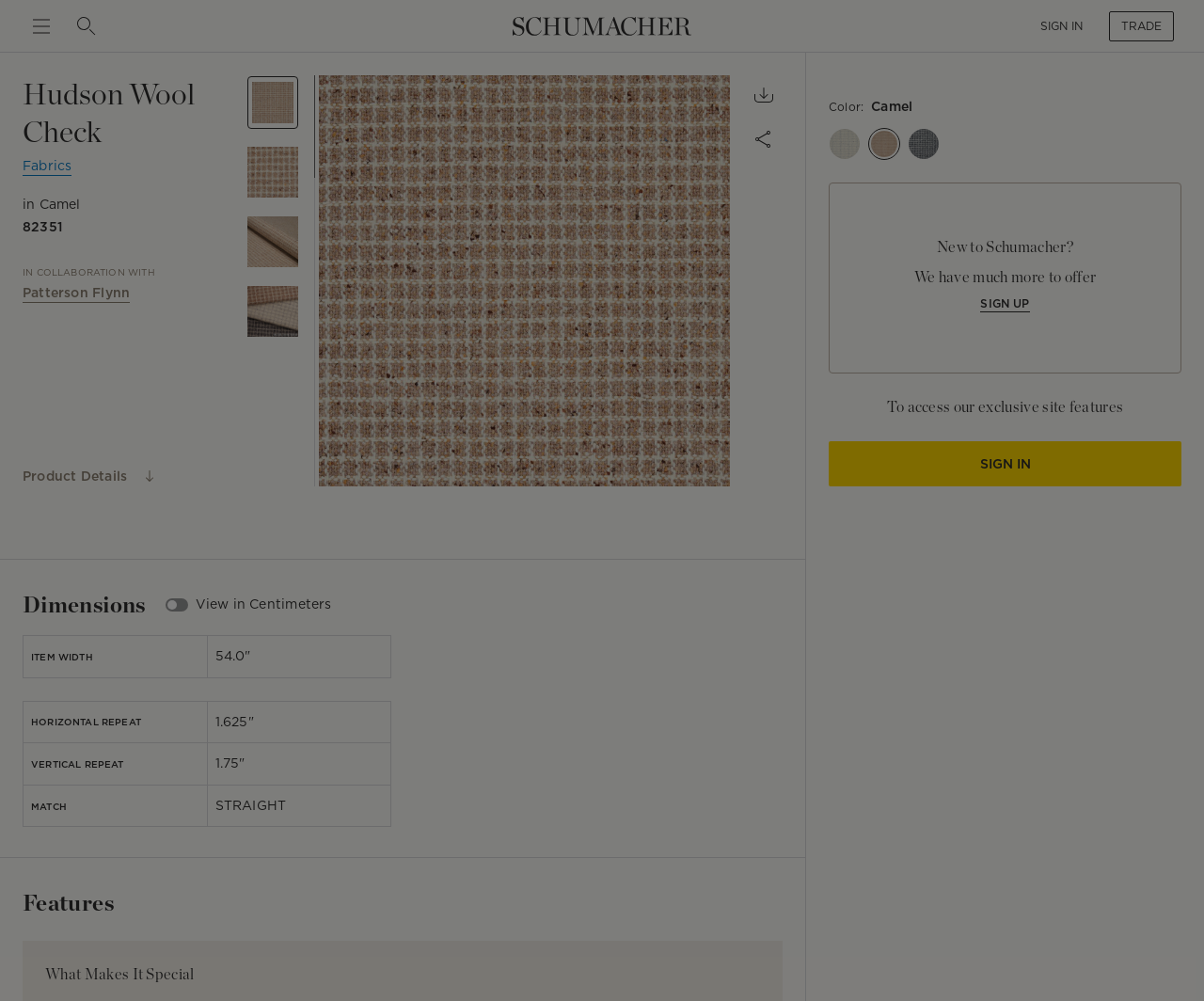Look at the image and answer the question in detail:
What is the purpose of the 'SIGN UP' button?

The purpose of the 'SIGN UP' button can be inferred from the heading element with the text 'To access our exclusive site features' at coordinates [0.688, 0.395, 0.981, 0.418] and the button element with the text 'SIGN UP' at coordinates [0.814, 0.296, 0.855, 0.312].